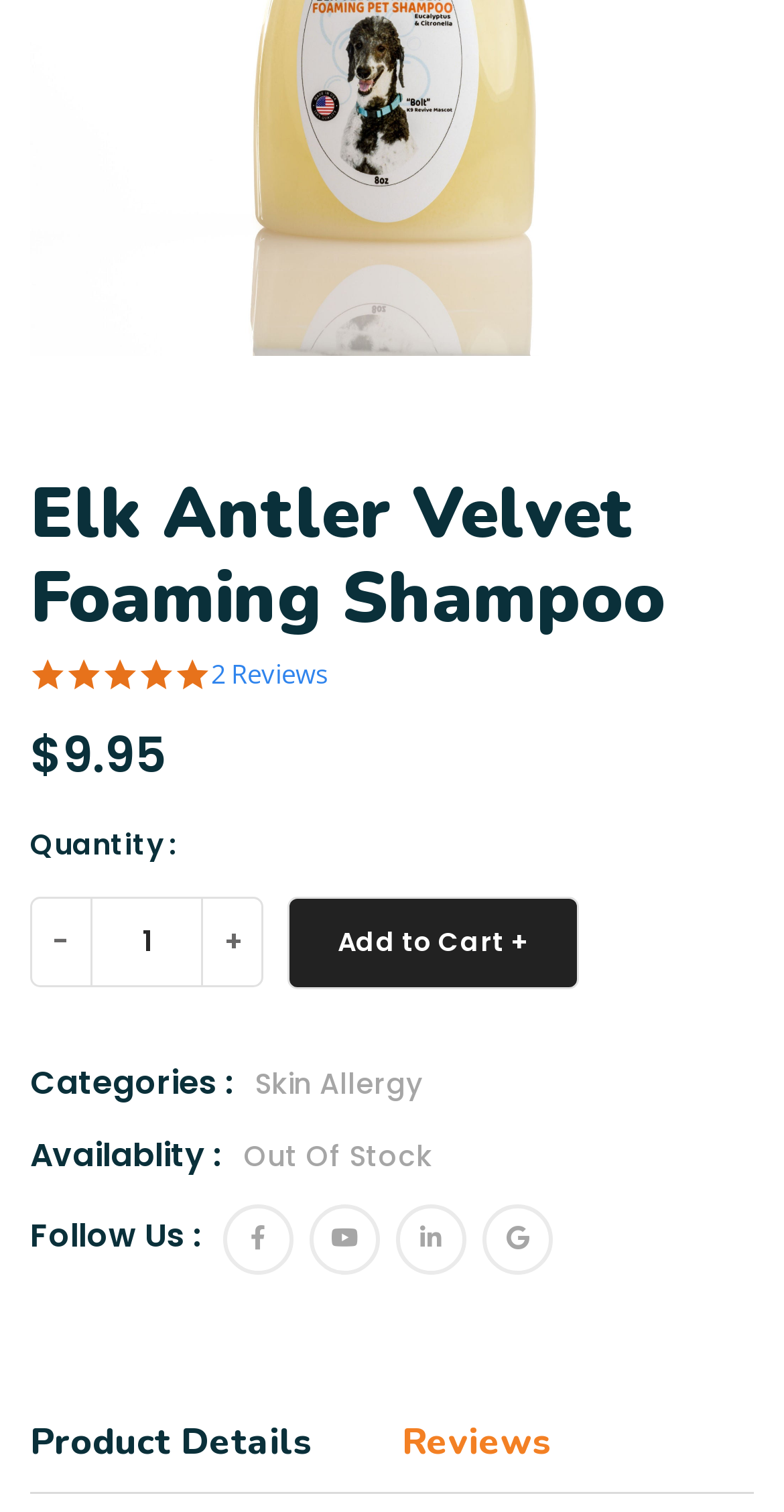Could you indicate the bounding box coordinates of the region to click in order to complete this instruction: "Select the Reviews tab".

[0.513, 0.936, 0.703, 0.987]